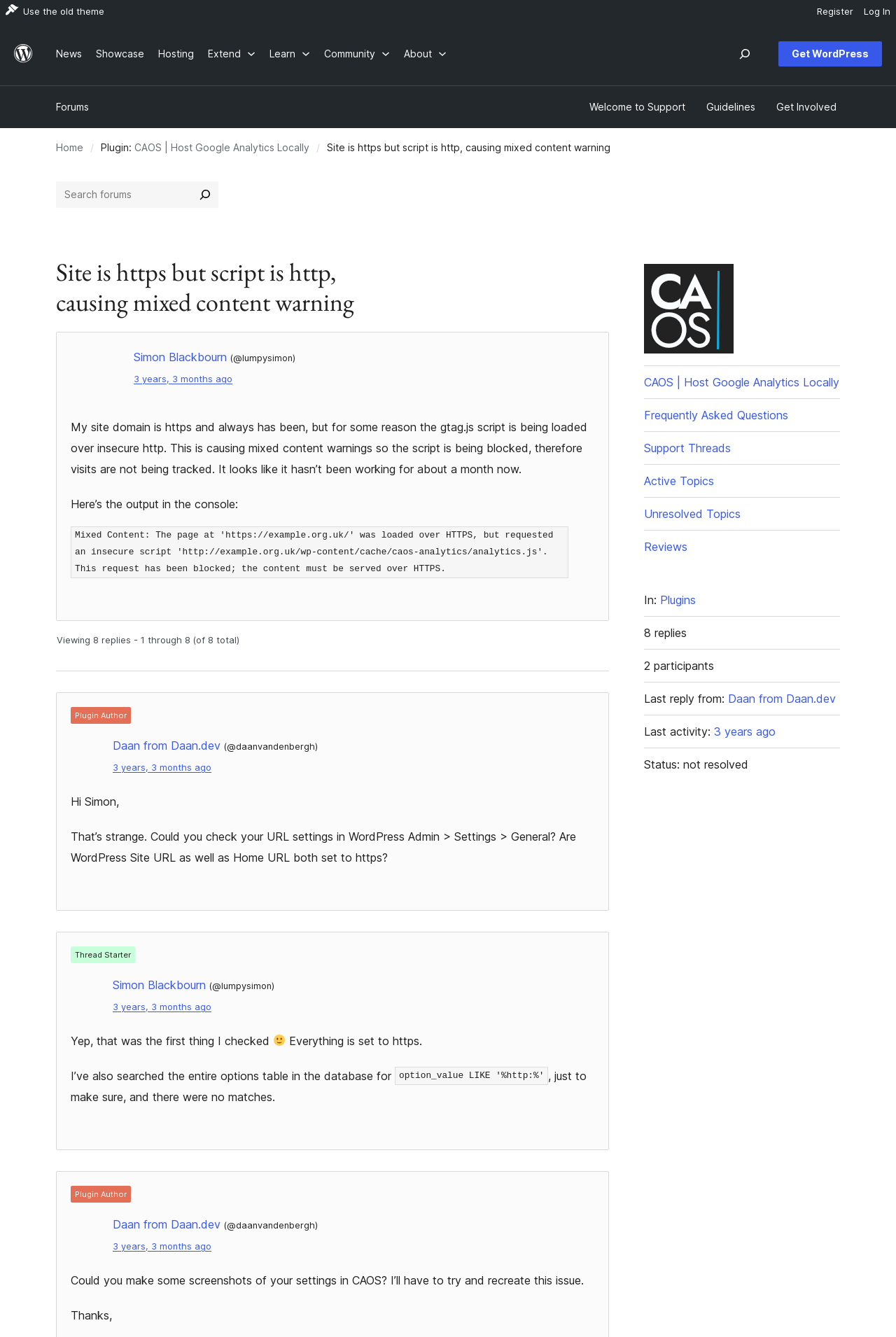Please specify the bounding box coordinates of the clickable region to carry out the following instruction: "View the 'CAOS | Host Google Analytics Locally' plugin page". The coordinates should be four float numbers between 0 and 1, in the format [left, top, right, bottom].

[0.15, 0.104, 0.345, 0.117]